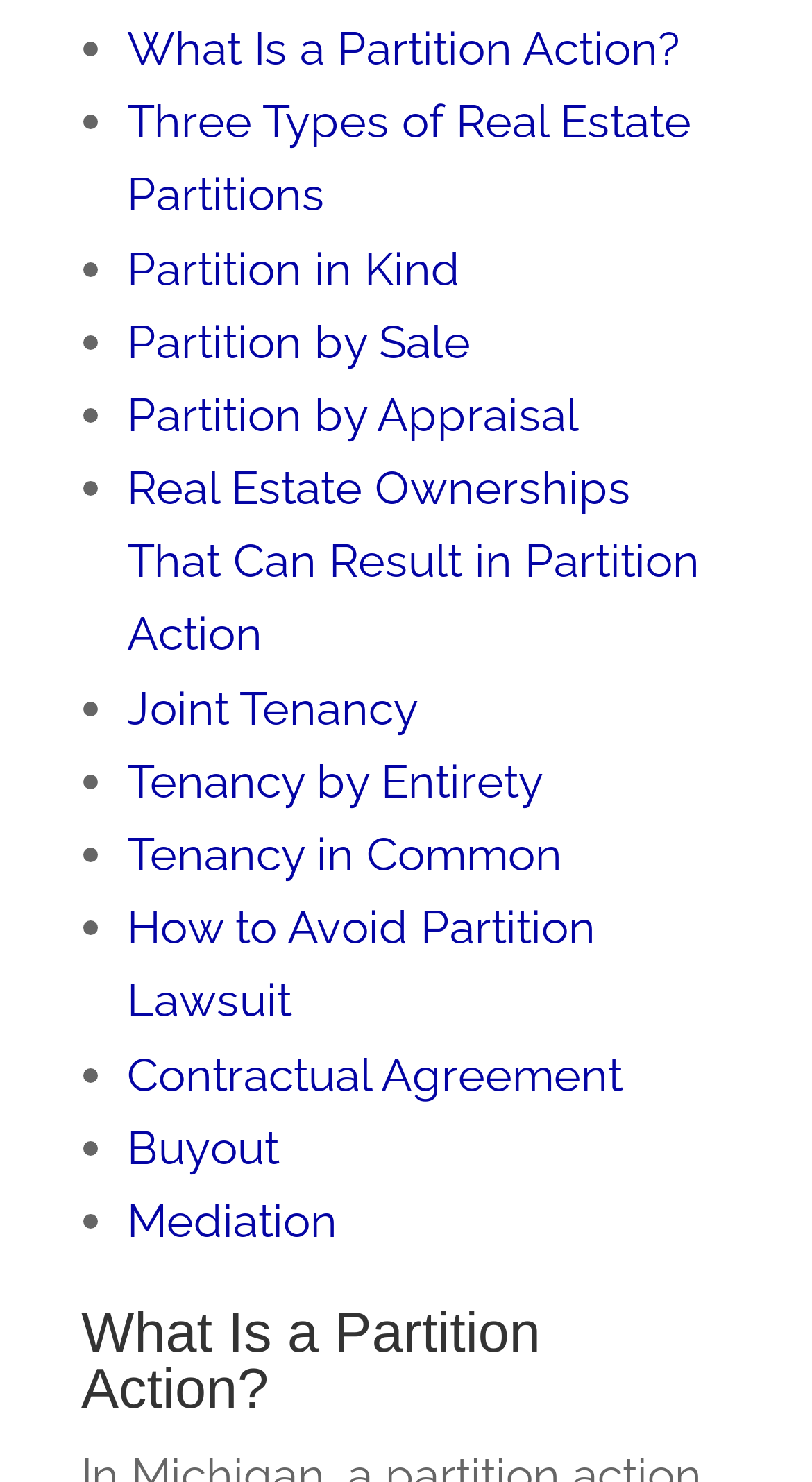What is the bounding box coordinate of the region that describes 'Tenancy by Entirety'?
Observe the image and answer the question with a one-word or short phrase response.

[0.156, 0.508, 0.669, 0.545]